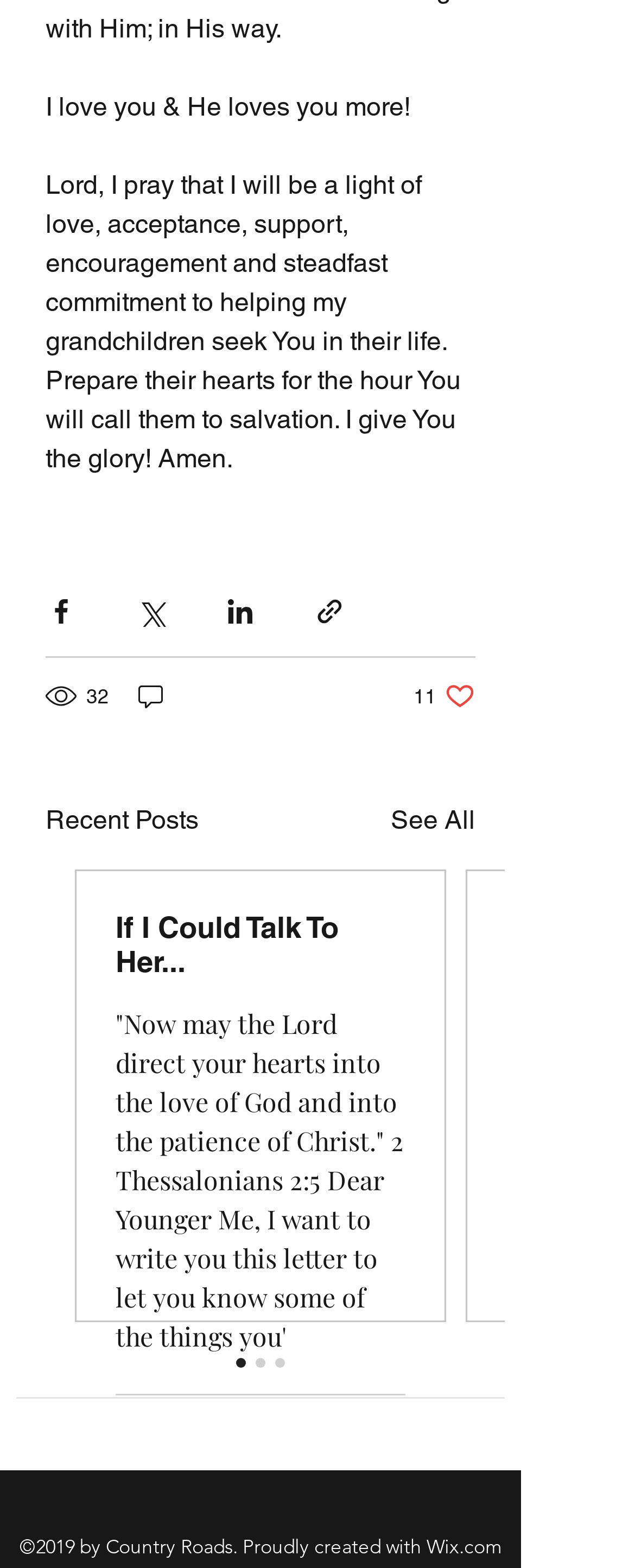What is the number of views for the first post?
Answer with a single word or phrase, using the screenshot for reference.

32